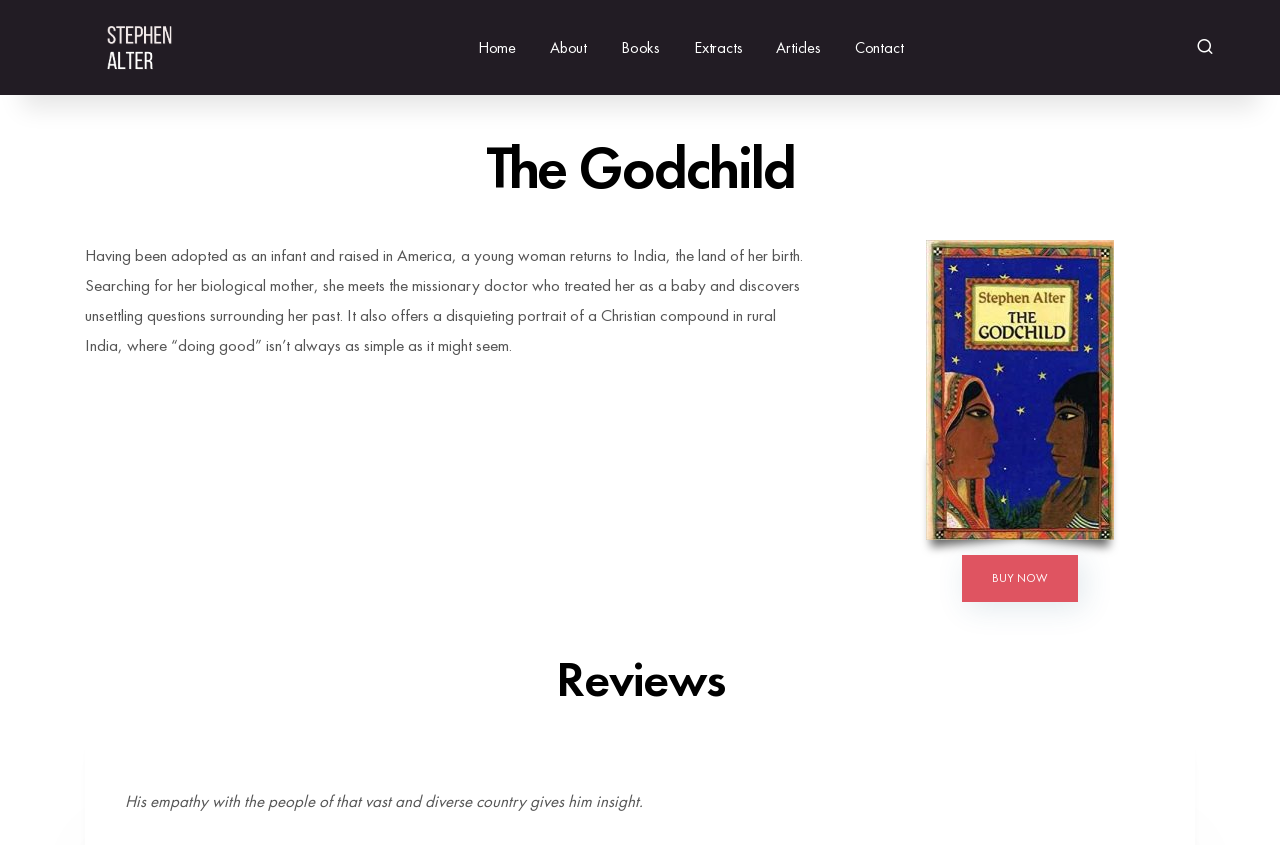Use a single word or phrase to answer the question: 
What is the theme of the book?

Adoption and identity